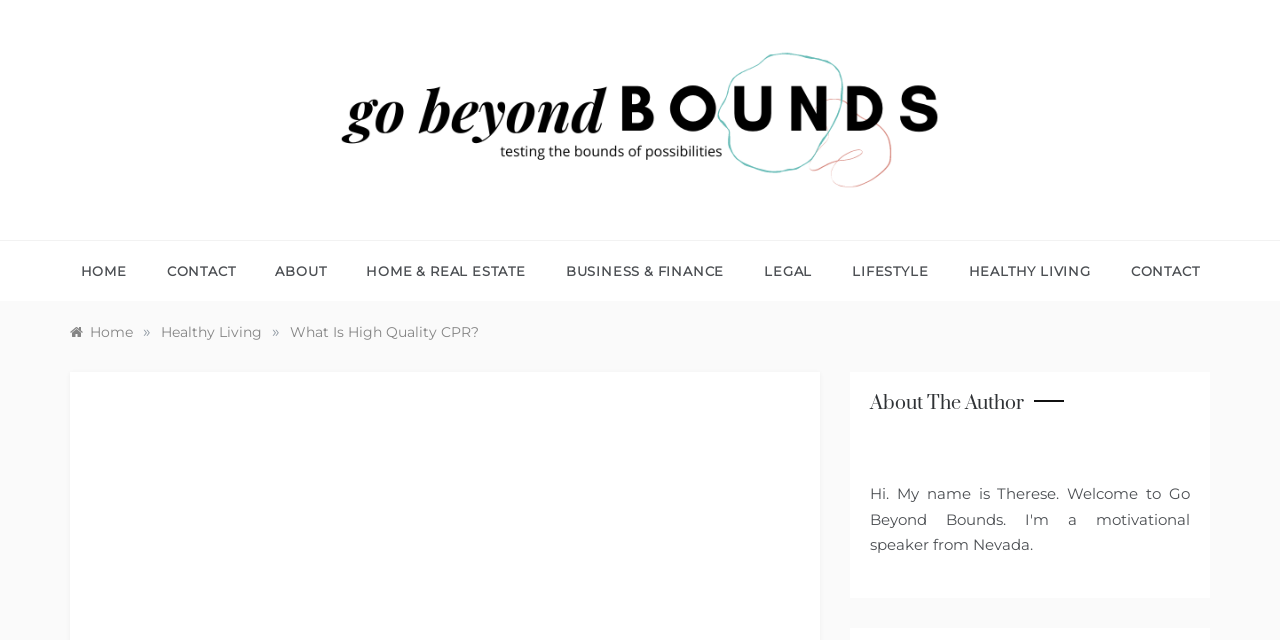Locate the bounding box coordinates of the clickable element to fulfill the following instruction: "read the 'About The Author' section". Provide the coordinates as four float numbers between 0 and 1 in the format [left, top, right, bottom].

[0.68, 0.613, 0.93, 0.649]